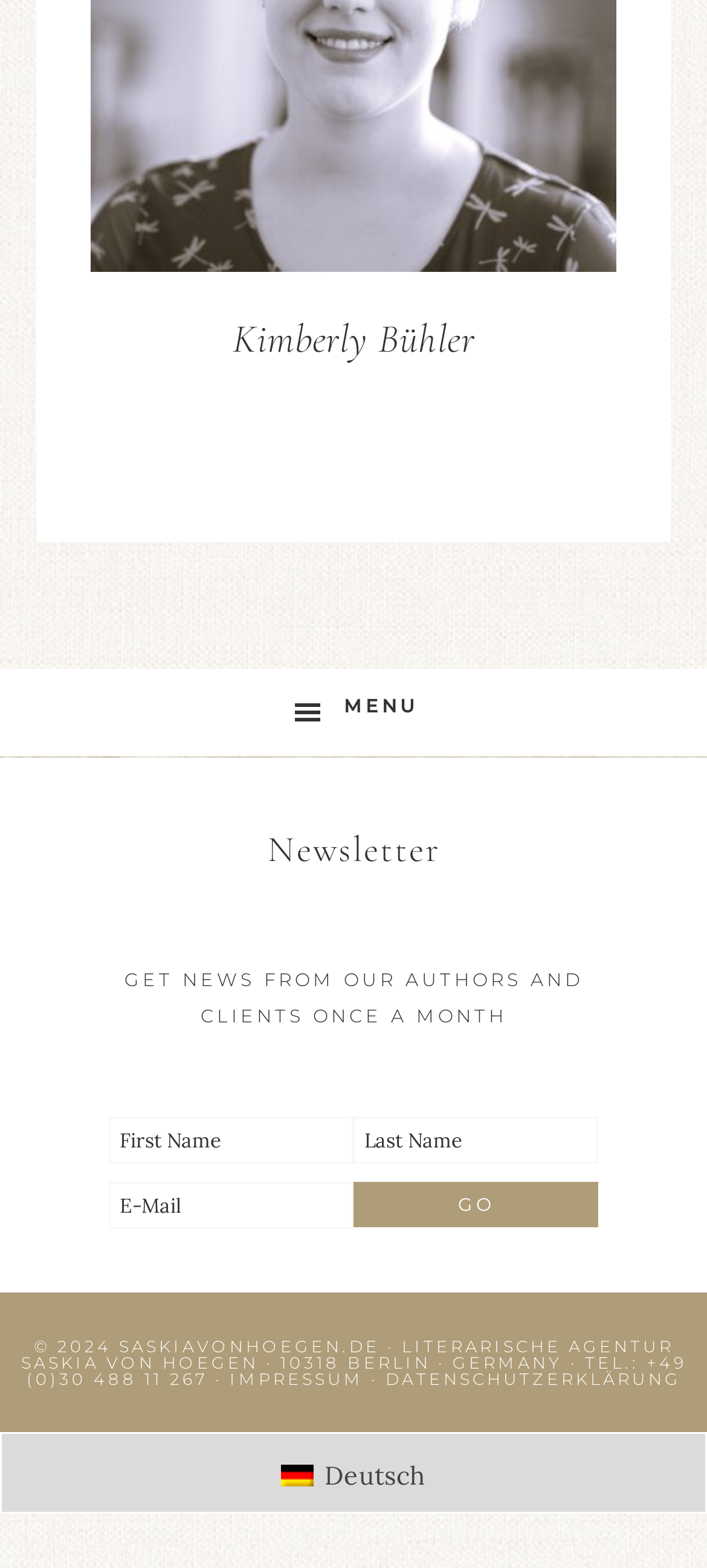Locate the bounding box coordinates of the clickable element to fulfill the following instruction: "Enter your first name". Provide the coordinates as four float numbers between 0 and 1 in the format [left, top, right, bottom].

[0.154, 0.713, 0.5, 0.743]